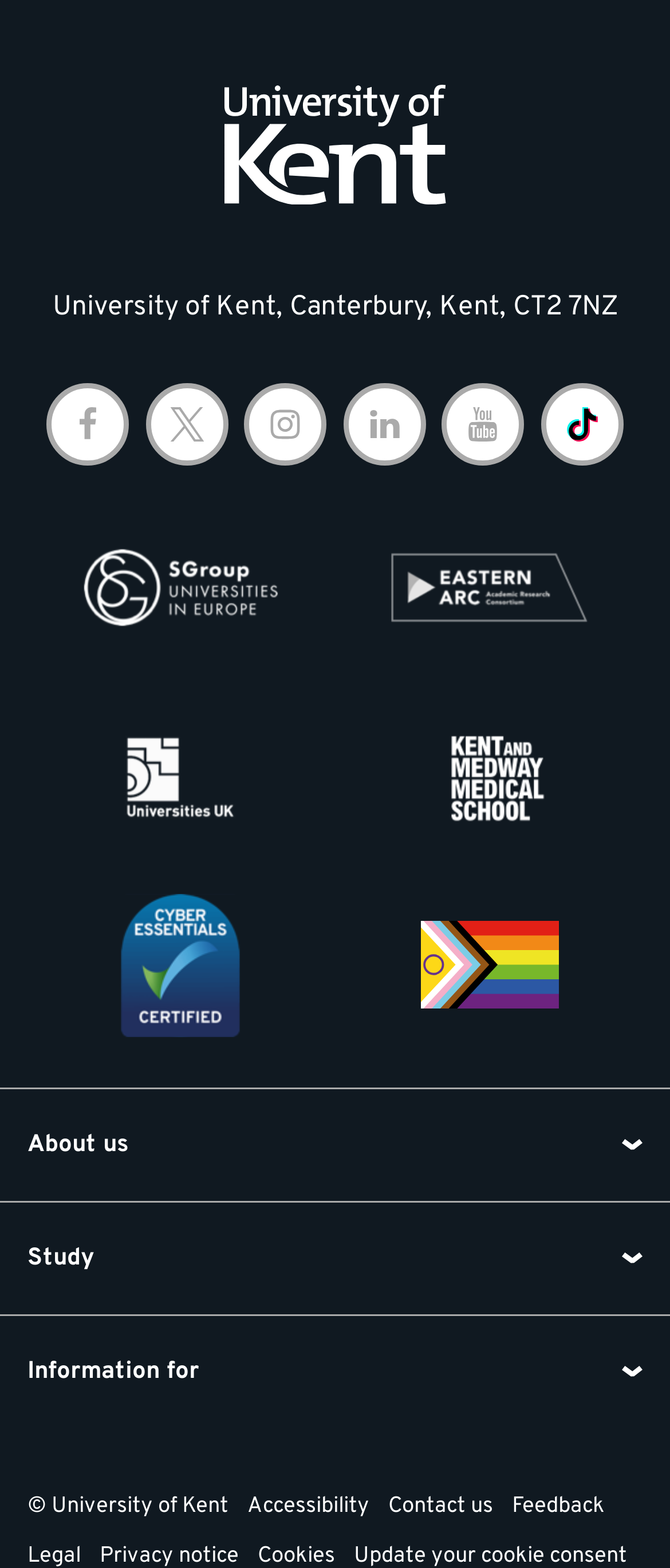What is the certification mark displayed on the webpage?
Please provide a comprehensive answer based on the details in the screenshot.

I found an image element under the 'Affiliations' heading that displays the 'Cyber Essentials Certification Mark'.